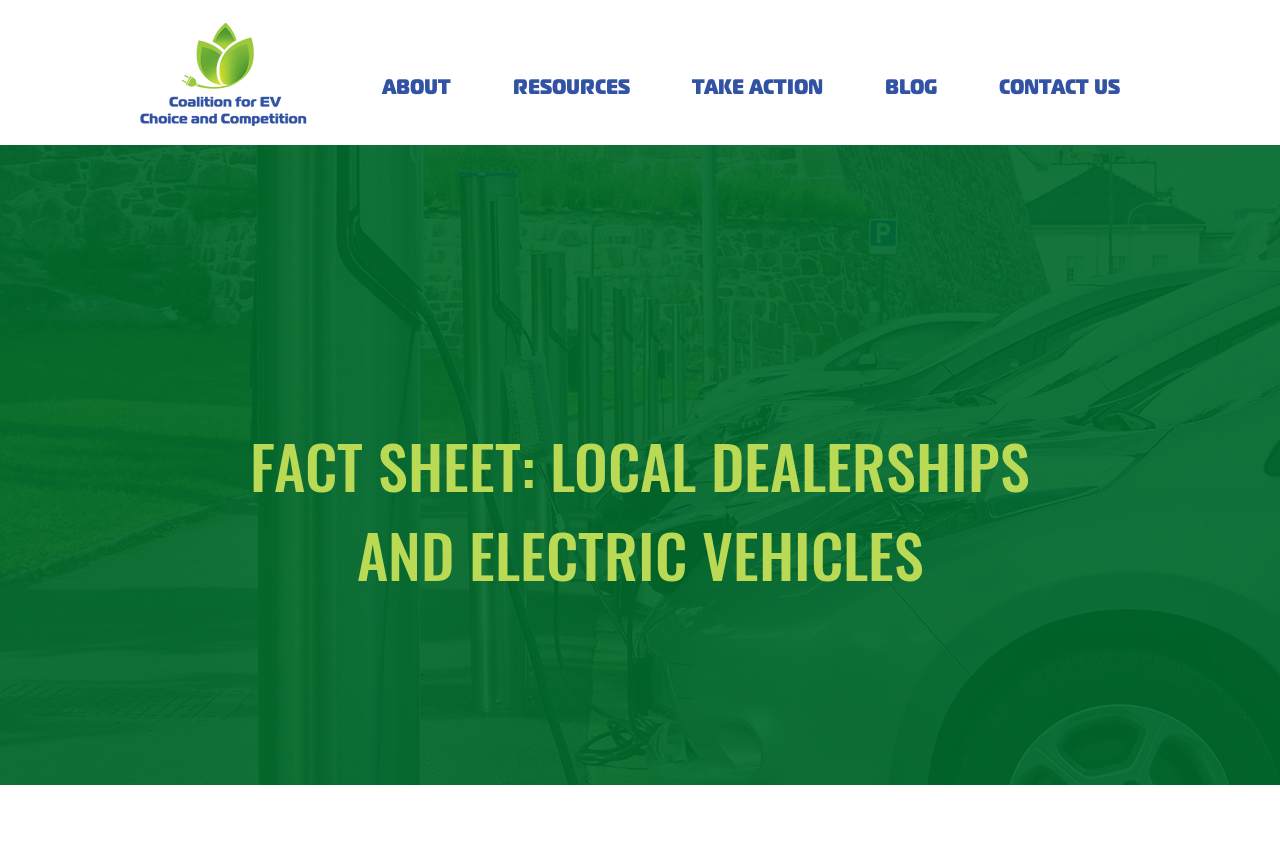Given the webpage screenshot, identify the bounding box of the UI element that matches this description: "CONTACT US".

[0.756, 0.072, 0.899, 0.132]